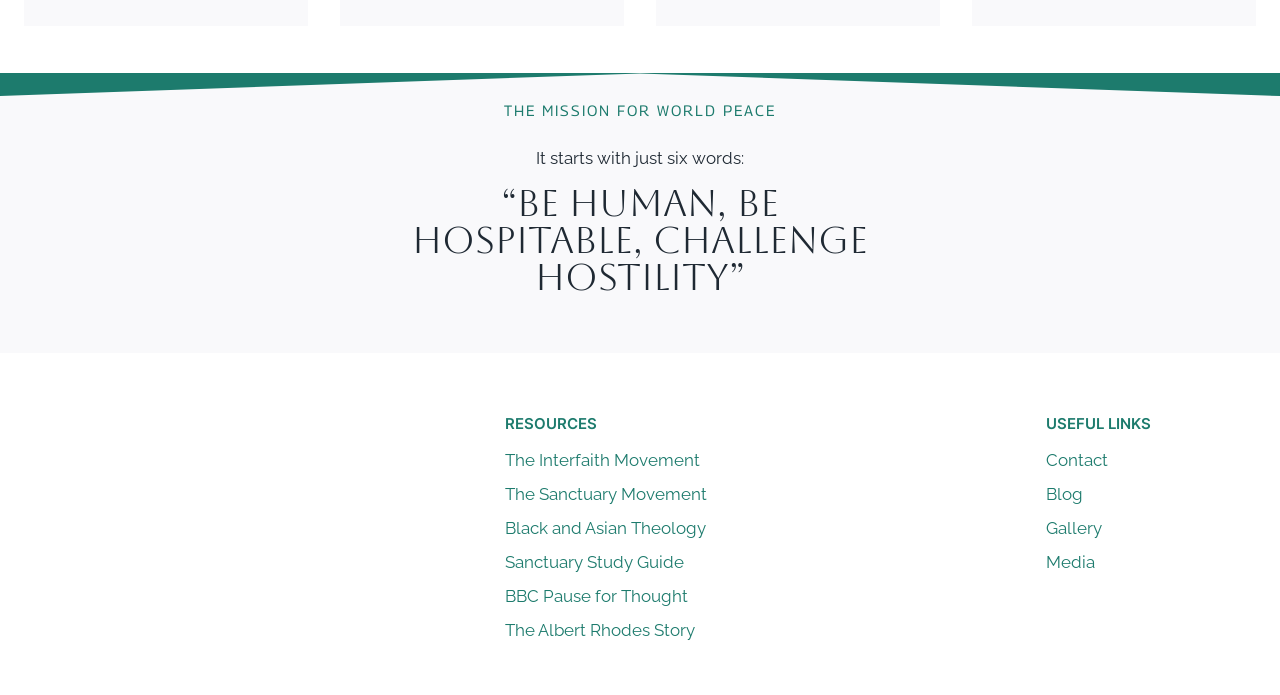Look at the image and give a detailed response to the following question: What is the mission statement?

The mission statement is mentioned in the second heading on the webpage, which is '“Be Human, Be Hospitable, Challenge Hostility”'. This heading is located below the main heading 'THE MISSION FOR WORLD PEACE'.